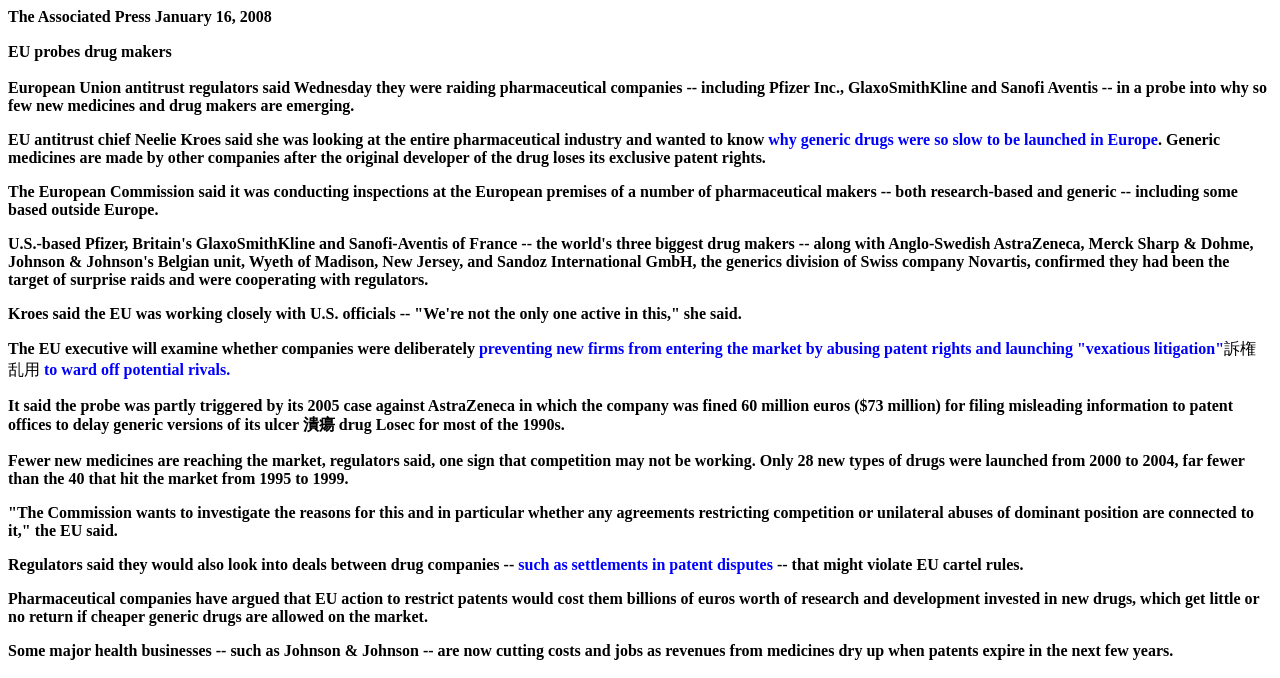What is the fine amount imposed on AstraZeneca in 2005?
Provide a fully detailed and comprehensive answer to the question.

I found the answer by reading the text content of the webpage, specifically the sentence 'It said the probe was partly triggered by its 2005 case against AstraZeneca in which the company was fined 60 million euros ($73 million) for filing misleading information to patent offices to delay generic versions of its ulcer drug Losec for most of the 1990s.' which mentions the fine amount imposed on AstraZeneca.